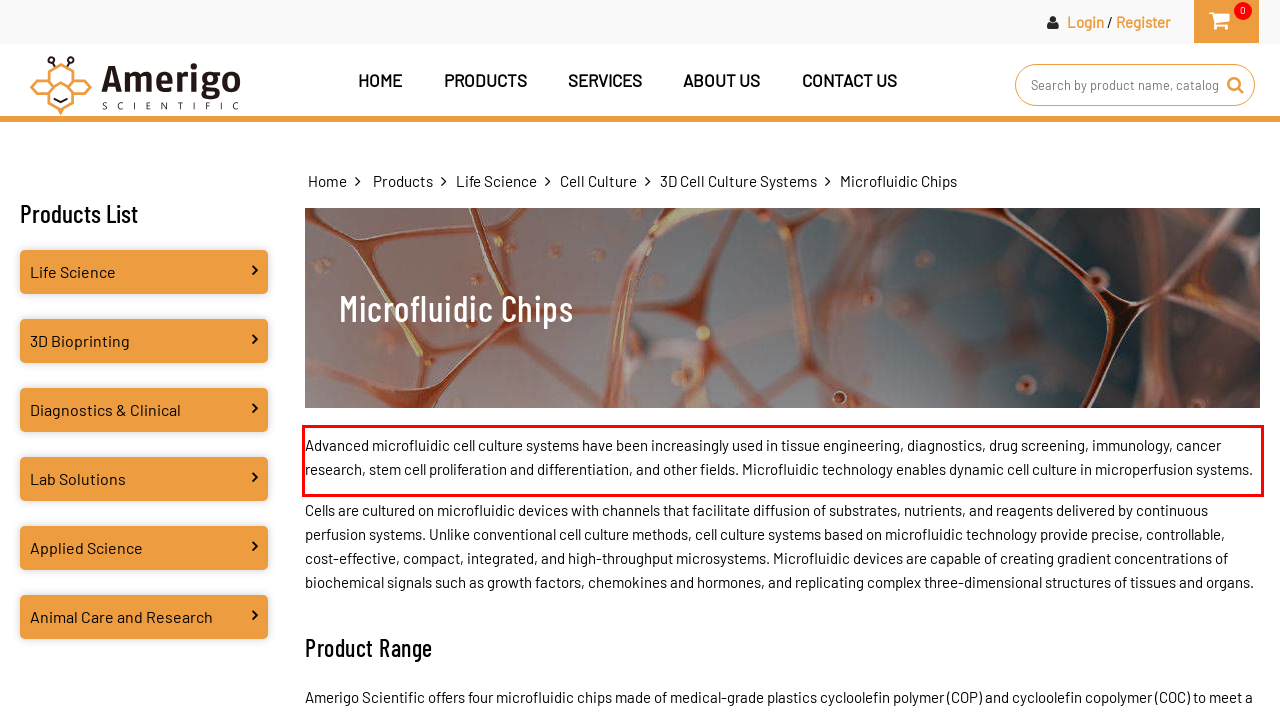You have a screenshot of a webpage with a red bounding box. Use OCR to generate the text contained within this red rectangle.

Advanced microfluidic cell culture systems have been increasingly used in tissue engineering, diagnostics, drug screening, immunology, cancer research, stem cell proliferation and differentiation, and other fields. Microfluidic technology enables dynamic cell culture in microperfusion systems.